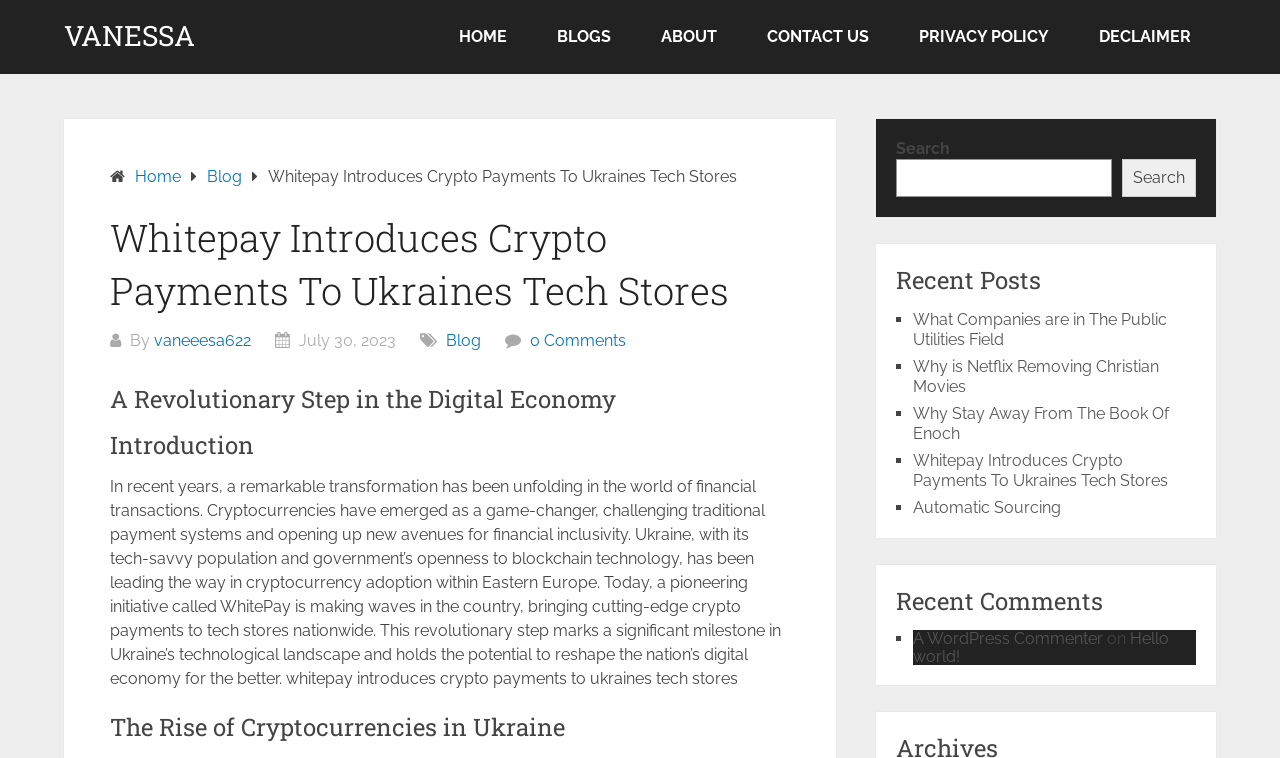Find the bounding box coordinates for the area you need to click to carry out the instruction: "View the 'Recent Posts'". The coordinates should be four float numbers between 0 and 1, indicated as [left, top, right, bottom].

[0.7, 0.348, 0.934, 0.393]